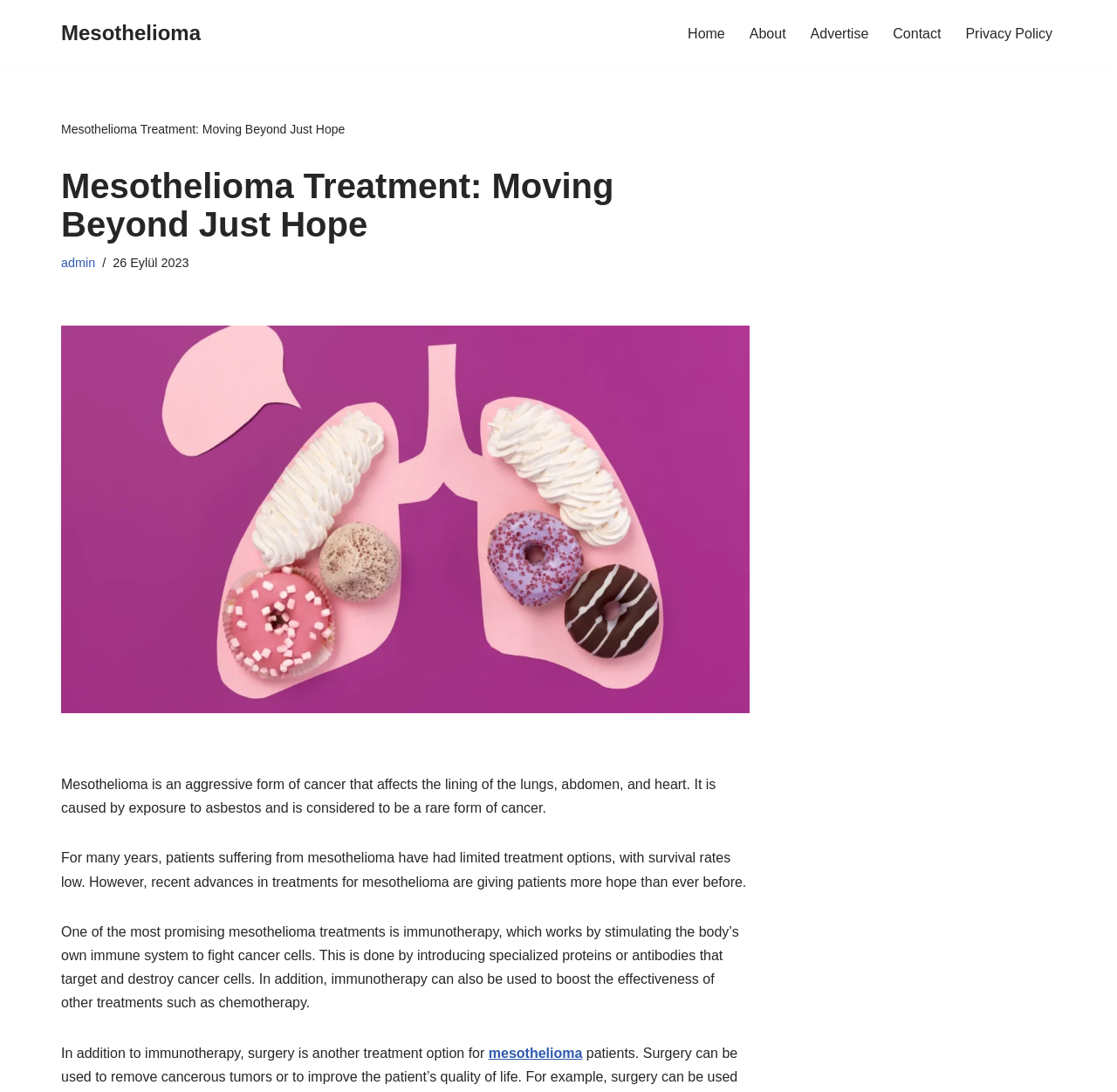Extract the primary heading text from the webpage.

Mesothelioma Treatment: Moving Beyond Just Hope